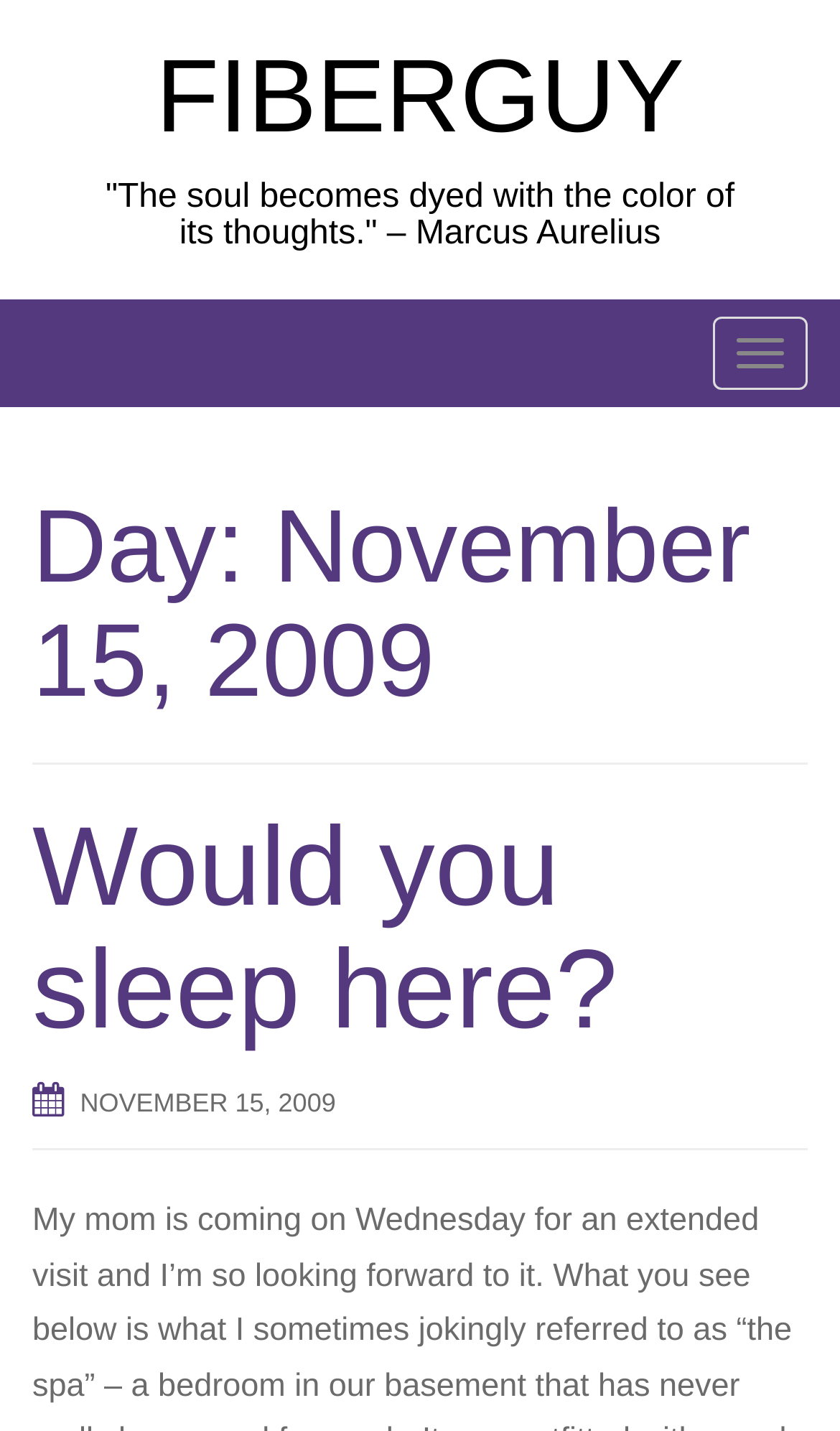Please give a succinct answer to the question in one word or phrase:
What is the name of the person or entity mentioned on the webpage?

FIBERGUY